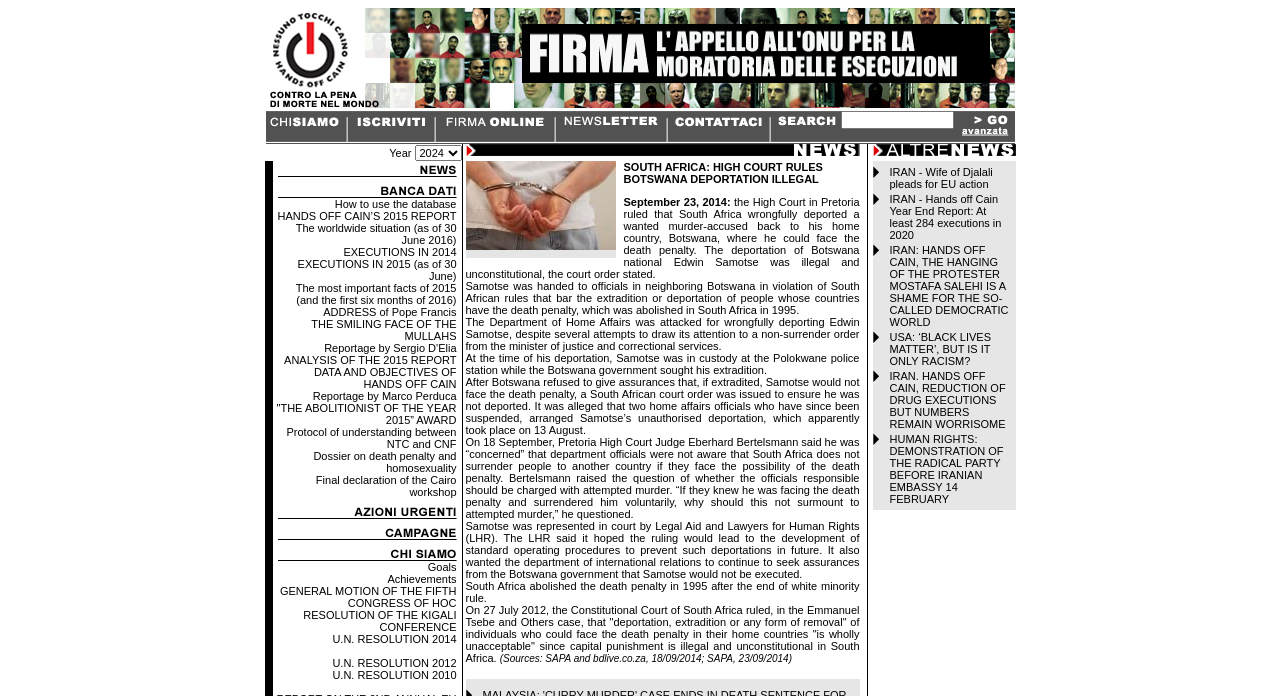Can you provide the bounding box coordinates for the element that should be clicked to implement the instruction: "Enter text in the textbox"?

[0.657, 0.159, 0.745, 0.185]